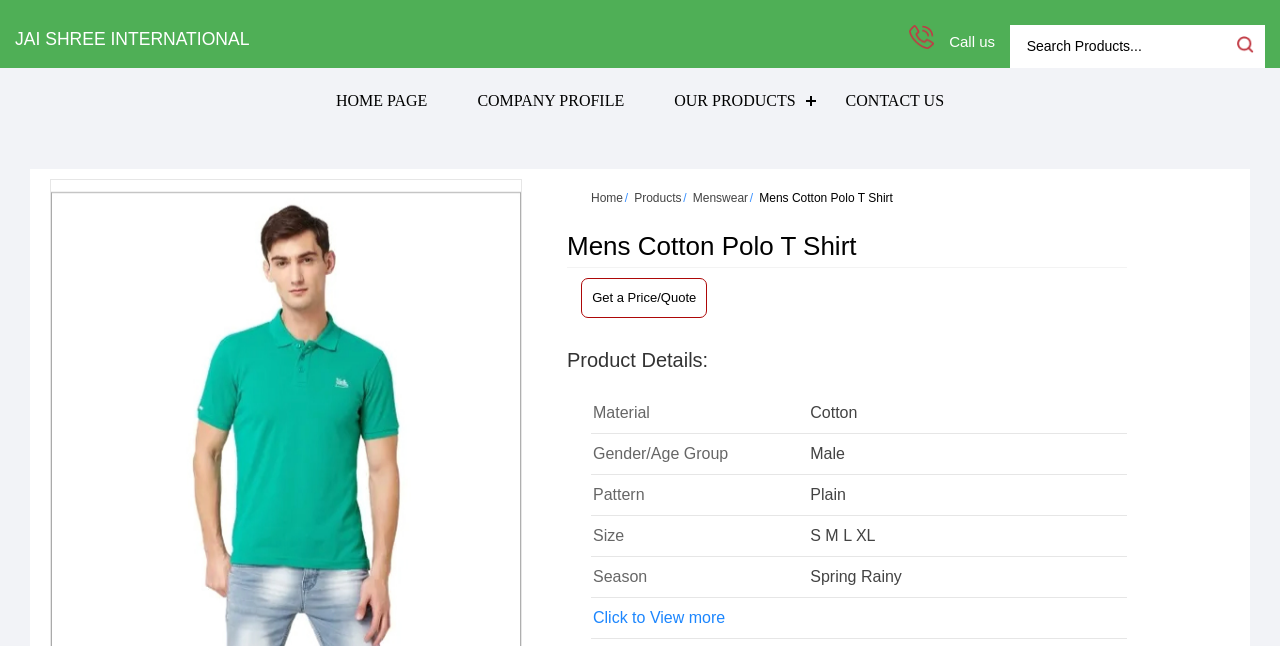Determine the bounding box coordinates of the section to be clicked to follow the instruction: "View product details". The coordinates should be given as four float numbers between 0 and 1, formatted as [left, top, right, bottom].

[0.443, 0.358, 0.669, 0.406]